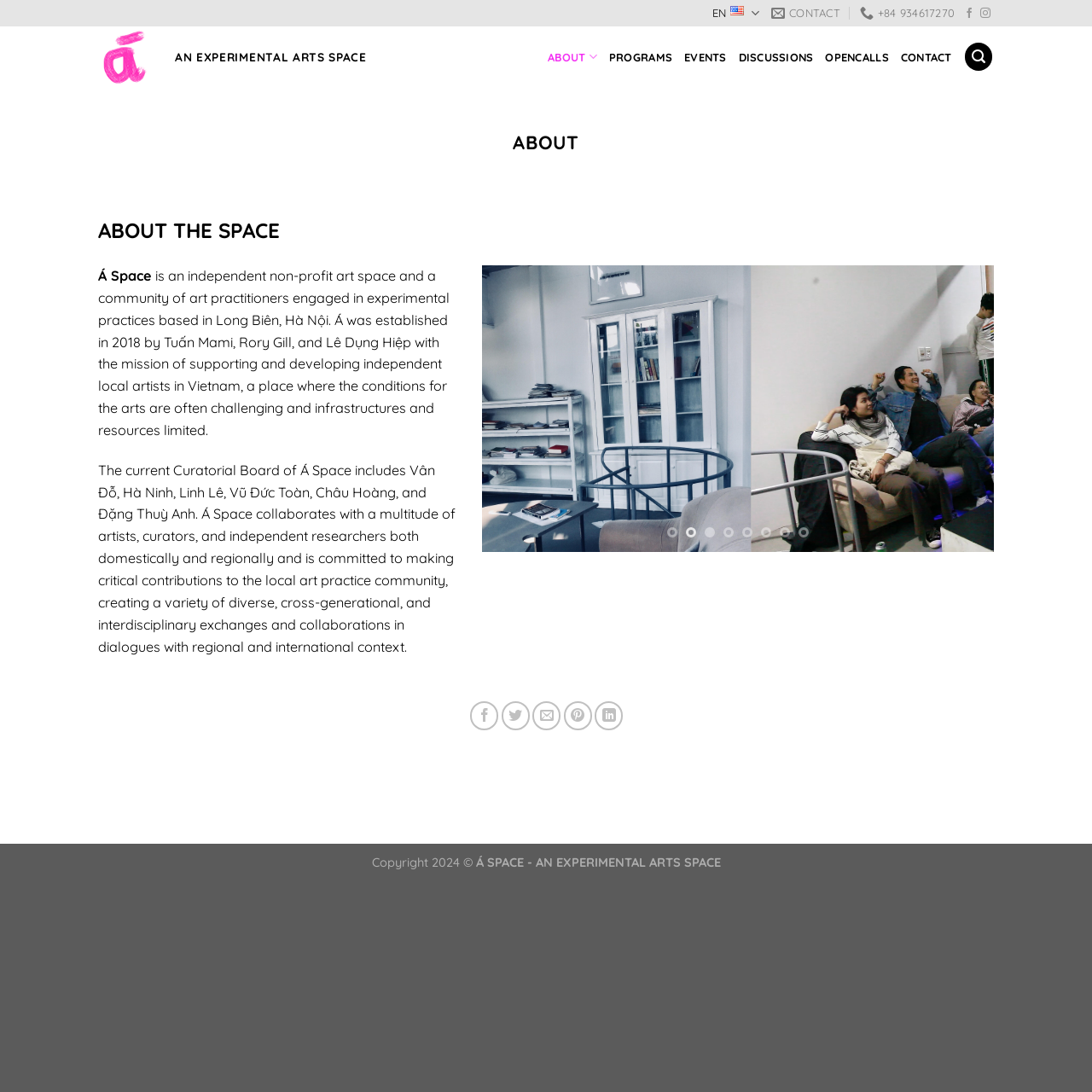What social media platforms can you share on?
Using the visual information, reply with a single word or short phrase.

Facebook, Twitter, LinkedIn, Pinterest